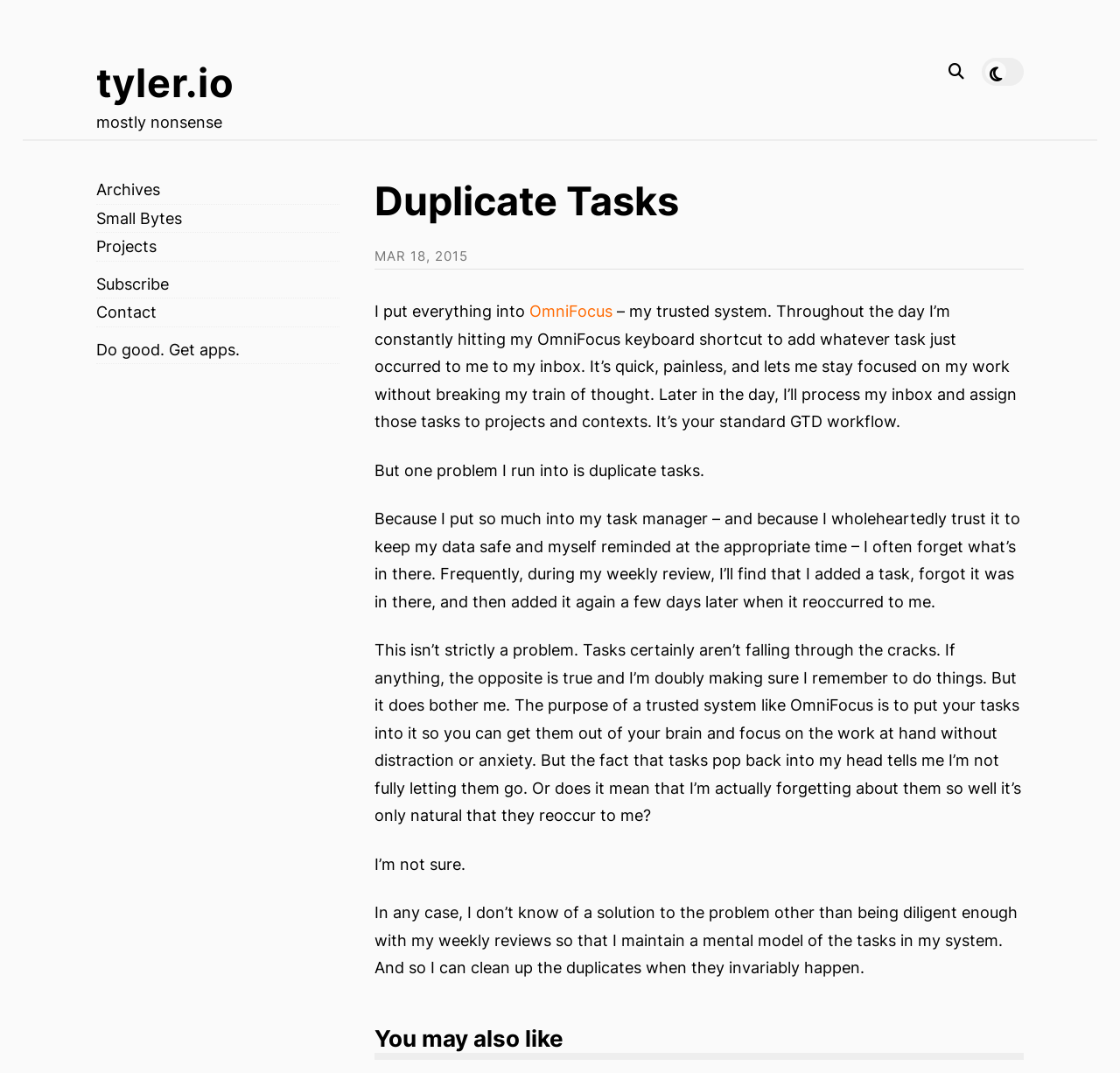Provide a brief response in the form of a single word or phrase:
What is the author's problem with their task management system?

Duplicate tasks